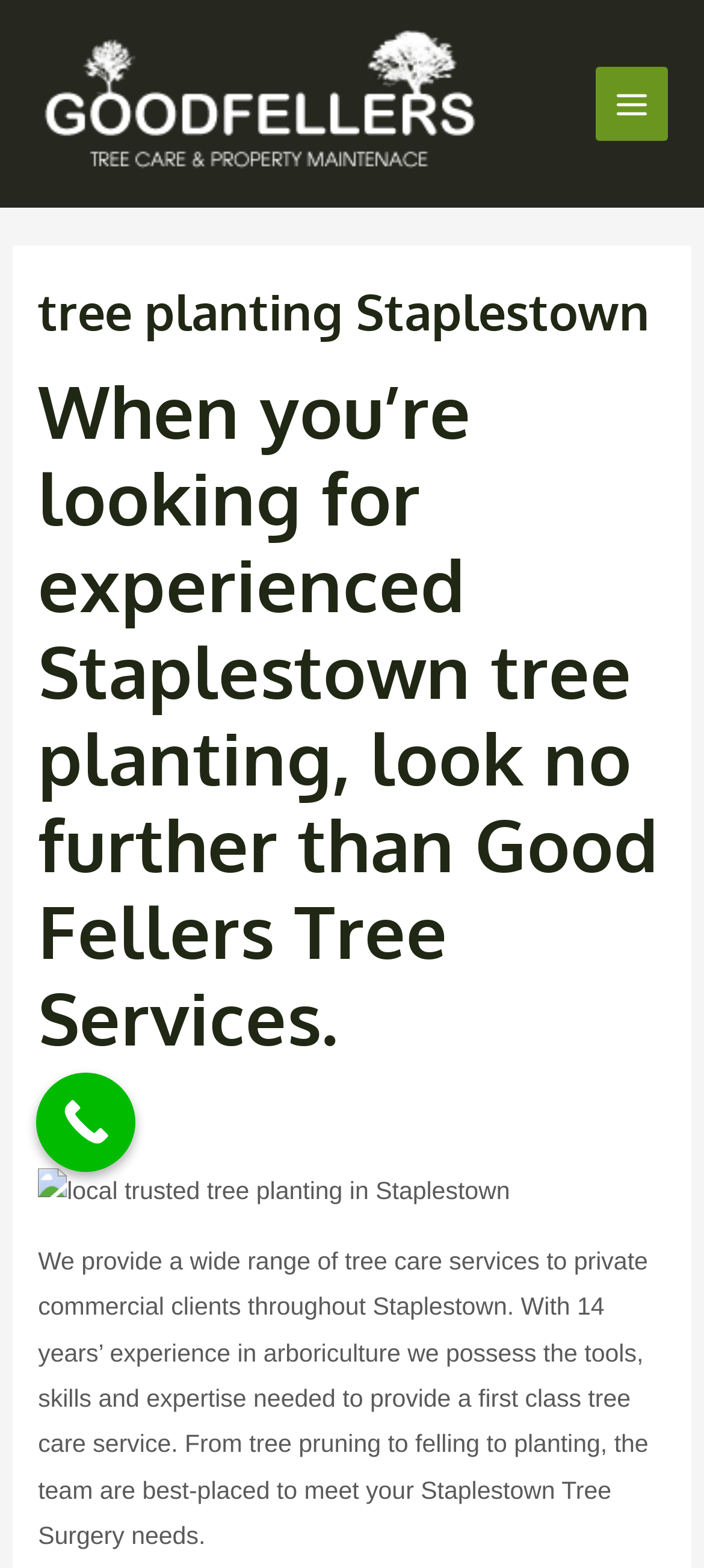Determine and generate the text content of the webpage's headline.

tree planting Staplestown